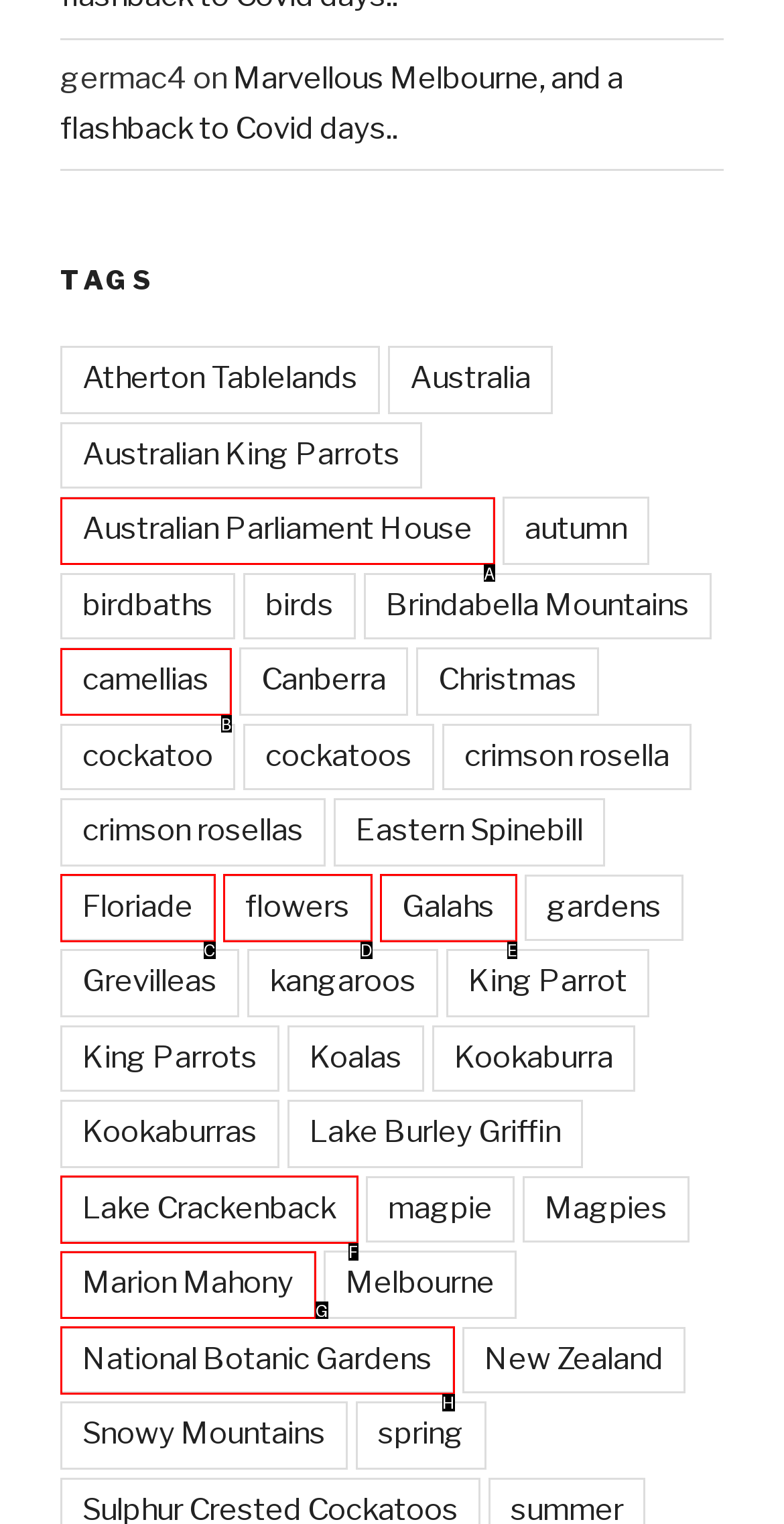Based on the description: flowers, identify the matching lettered UI element.
Answer by indicating the letter from the choices.

D